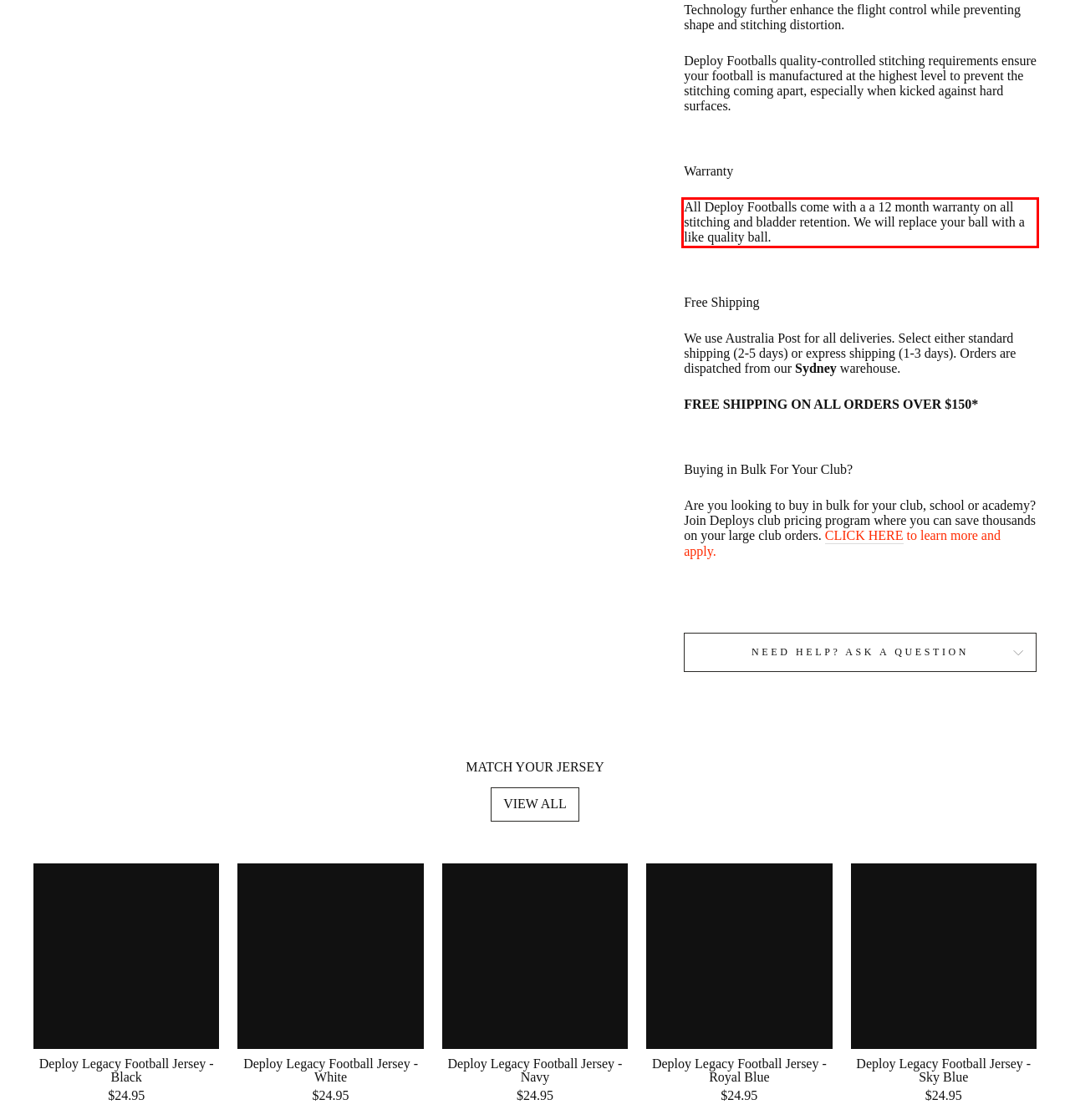Please perform OCR on the UI element surrounded by the red bounding box in the given webpage screenshot and extract its text content.

All Deploy Footballs come with a a 12 month warranty on all stitching and bladder retention. We will replace your ball with a like quality ball.